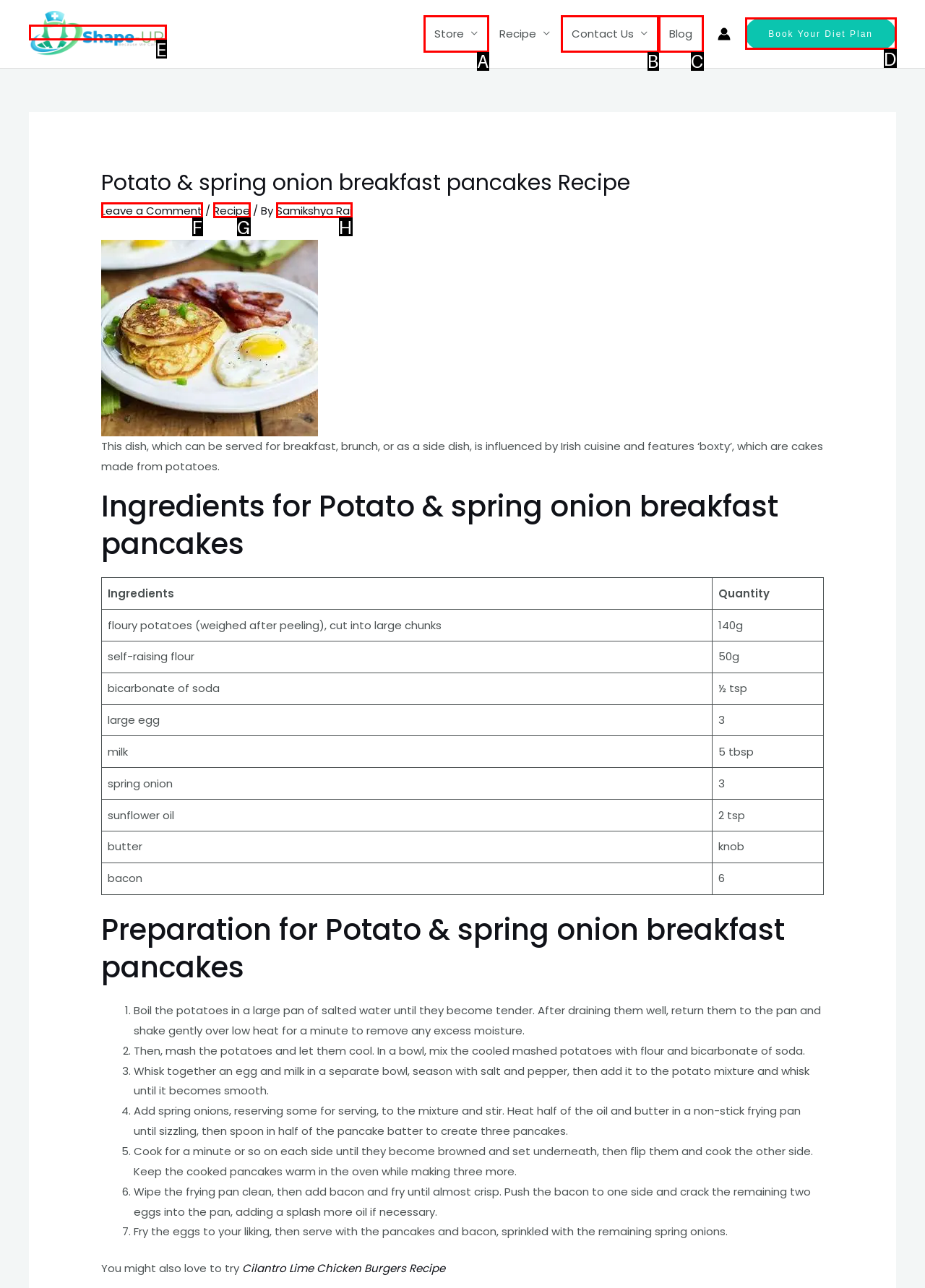Determine which HTML element corresponds to the description: Book Your Diet Plan. Provide the letter of the correct option.

D